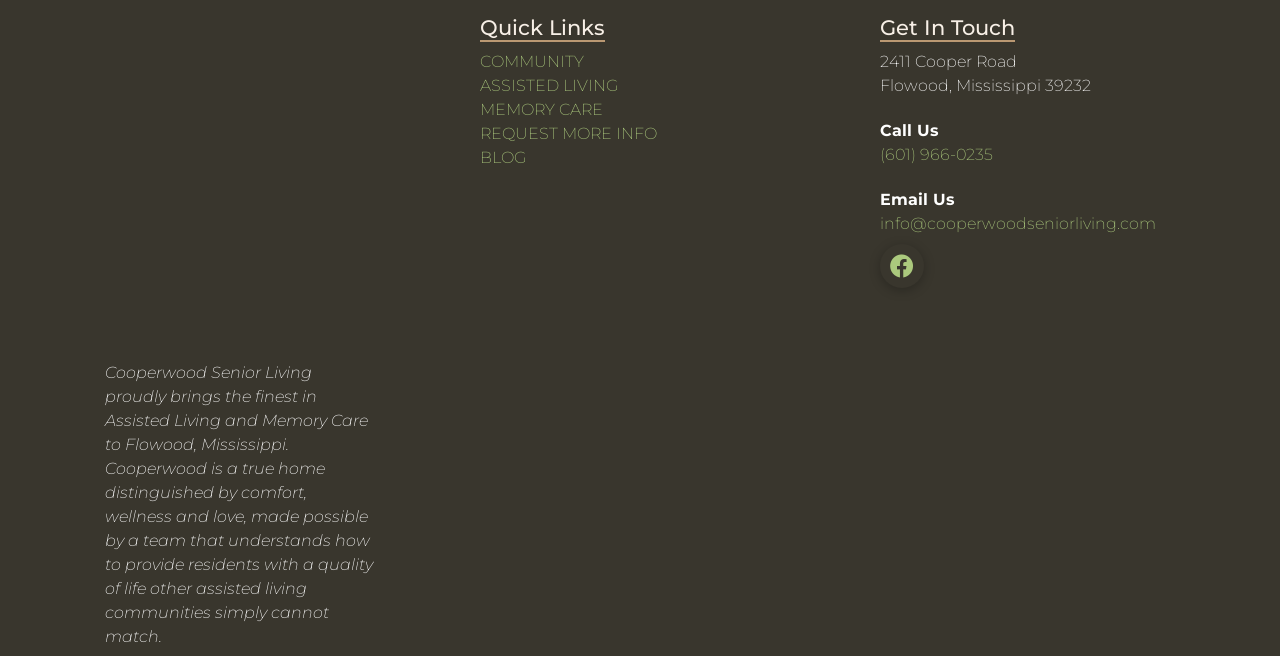Please determine the bounding box coordinates for the element with the description: "Replica Hermes Handbags".

None